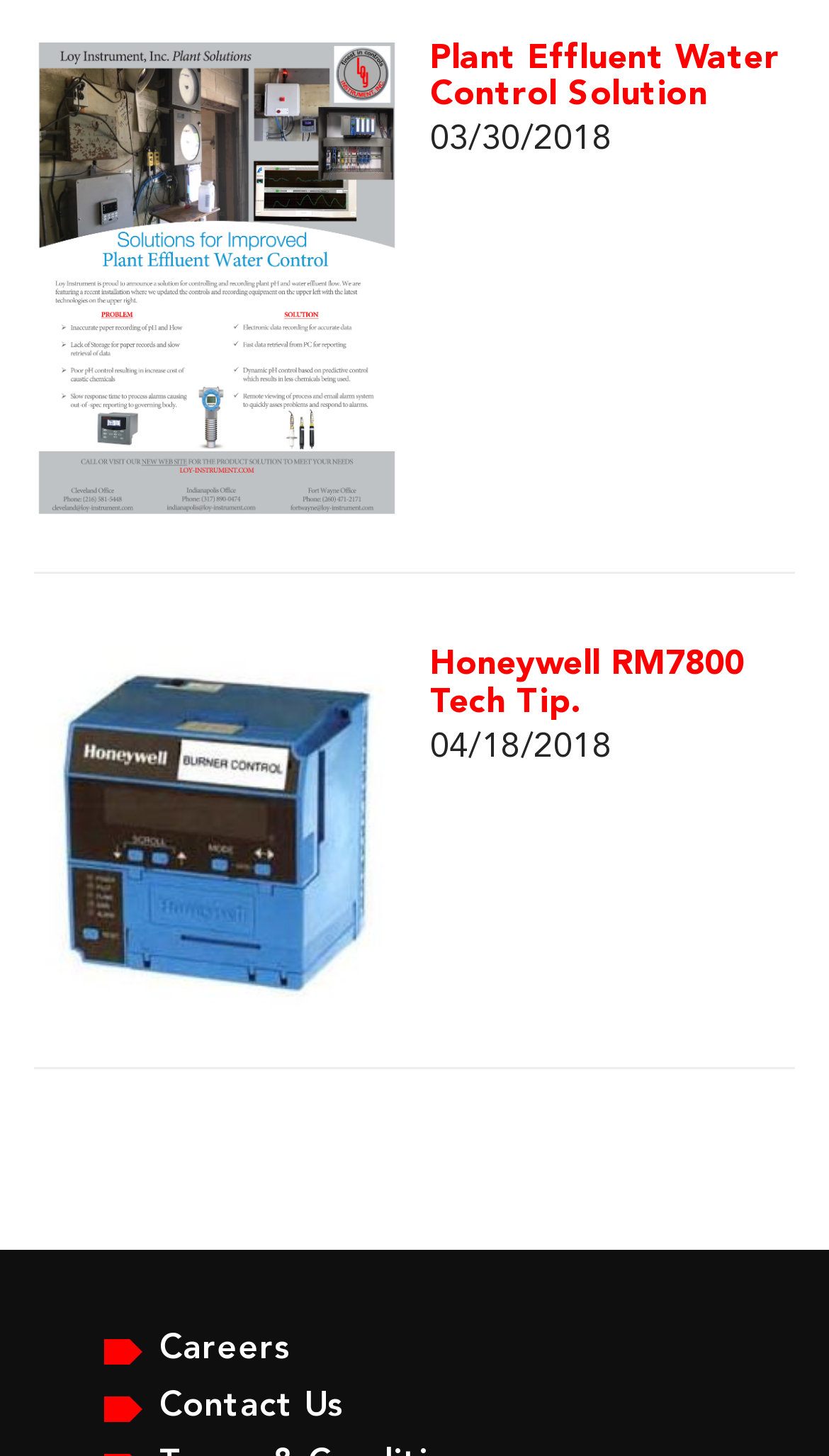What are the two links at the bottom of the page?
Please provide a single word or phrase answer based on the image.

Careers and Contact Us